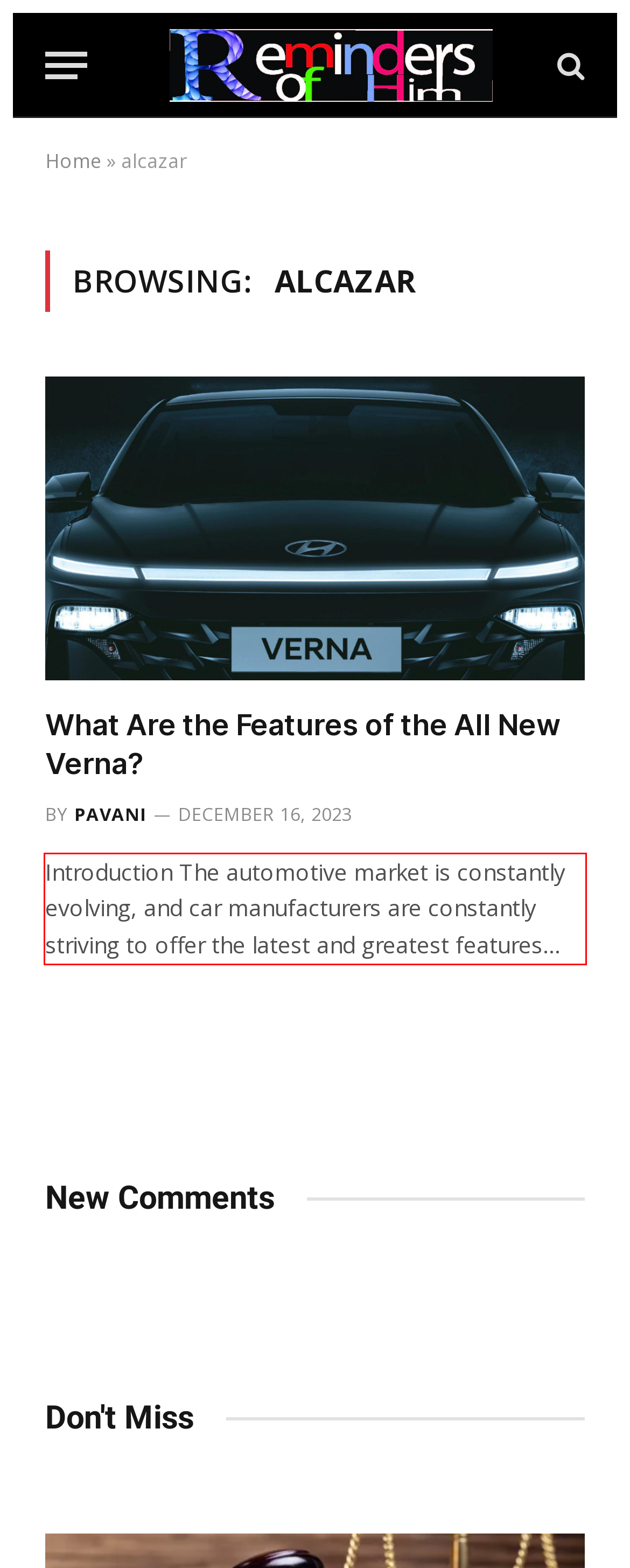You have a screenshot of a webpage, and there is a red bounding box around a UI element. Utilize OCR to extract the text within this red bounding box.

Introduction The automotive market is constantly evolving, and car manufacturers are constantly striving to offer the latest and greatest features…